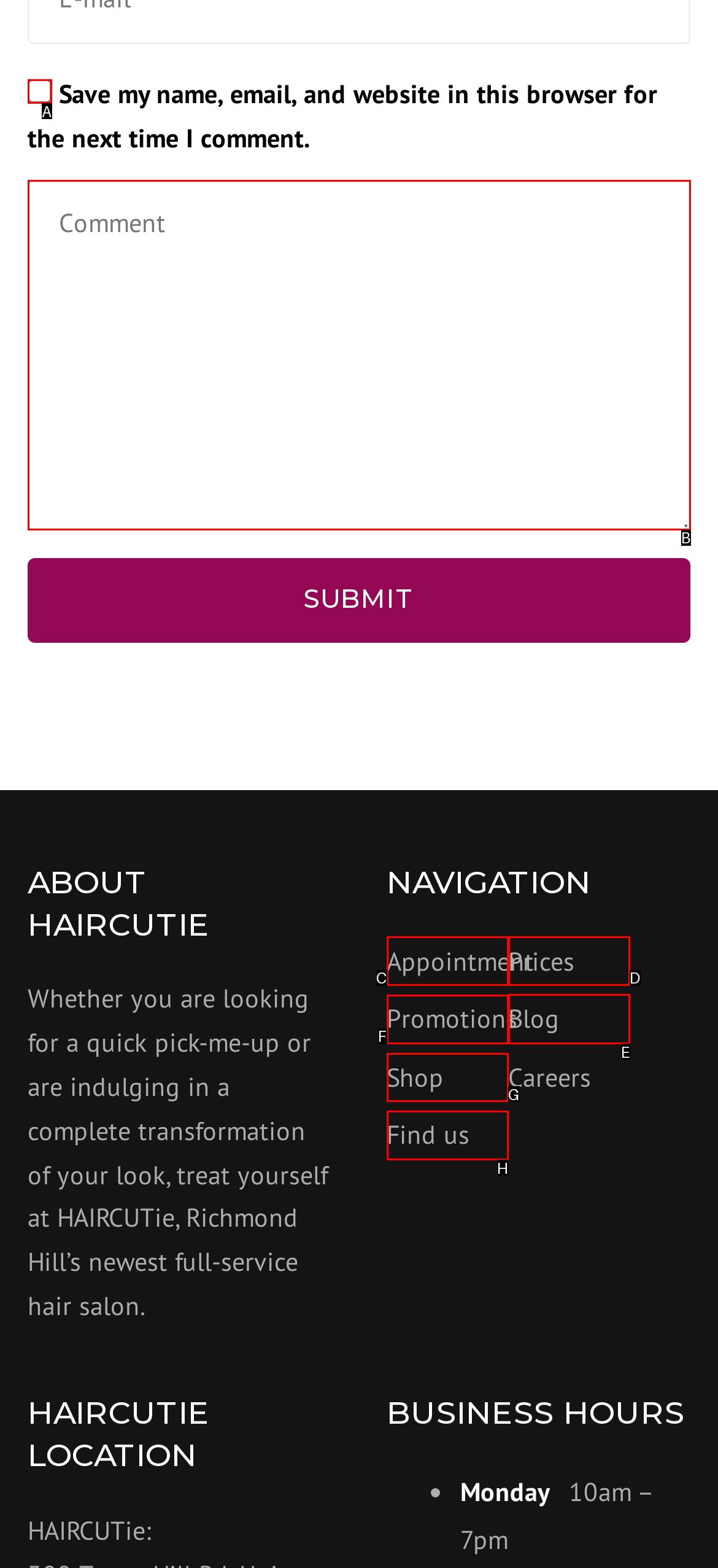Determine the letter of the UI element that will complete the task: read the blog
Reply with the corresponding letter.

E